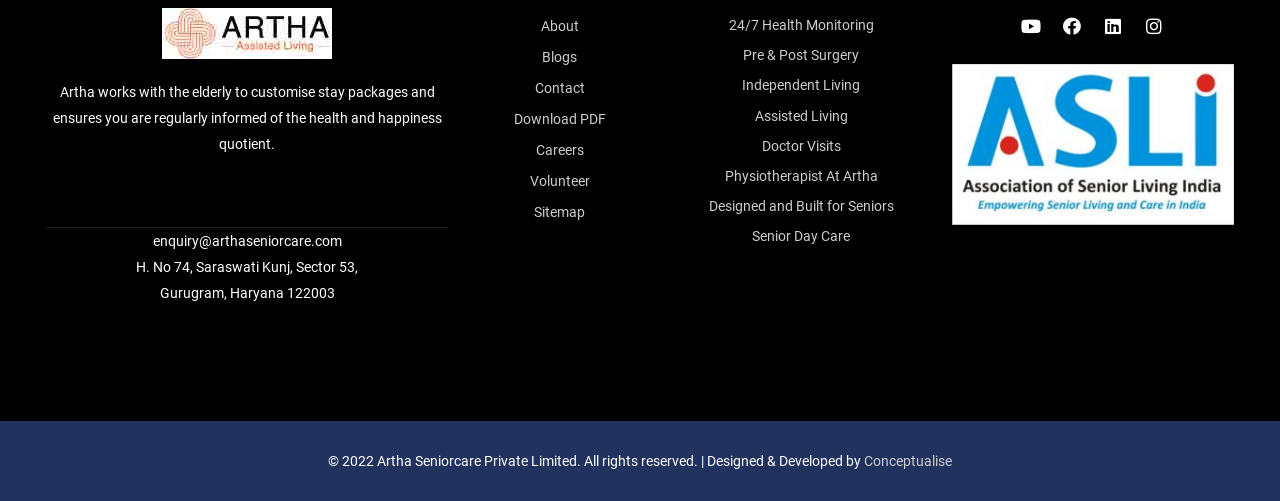Provide the bounding box coordinates of the HTML element this sentence describes: "Pre & Post Surgery". The bounding box coordinates consist of four float numbers between 0 and 1, i.e., [left, top, right, bottom].

[0.581, 0.094, 0.671, 0.126]